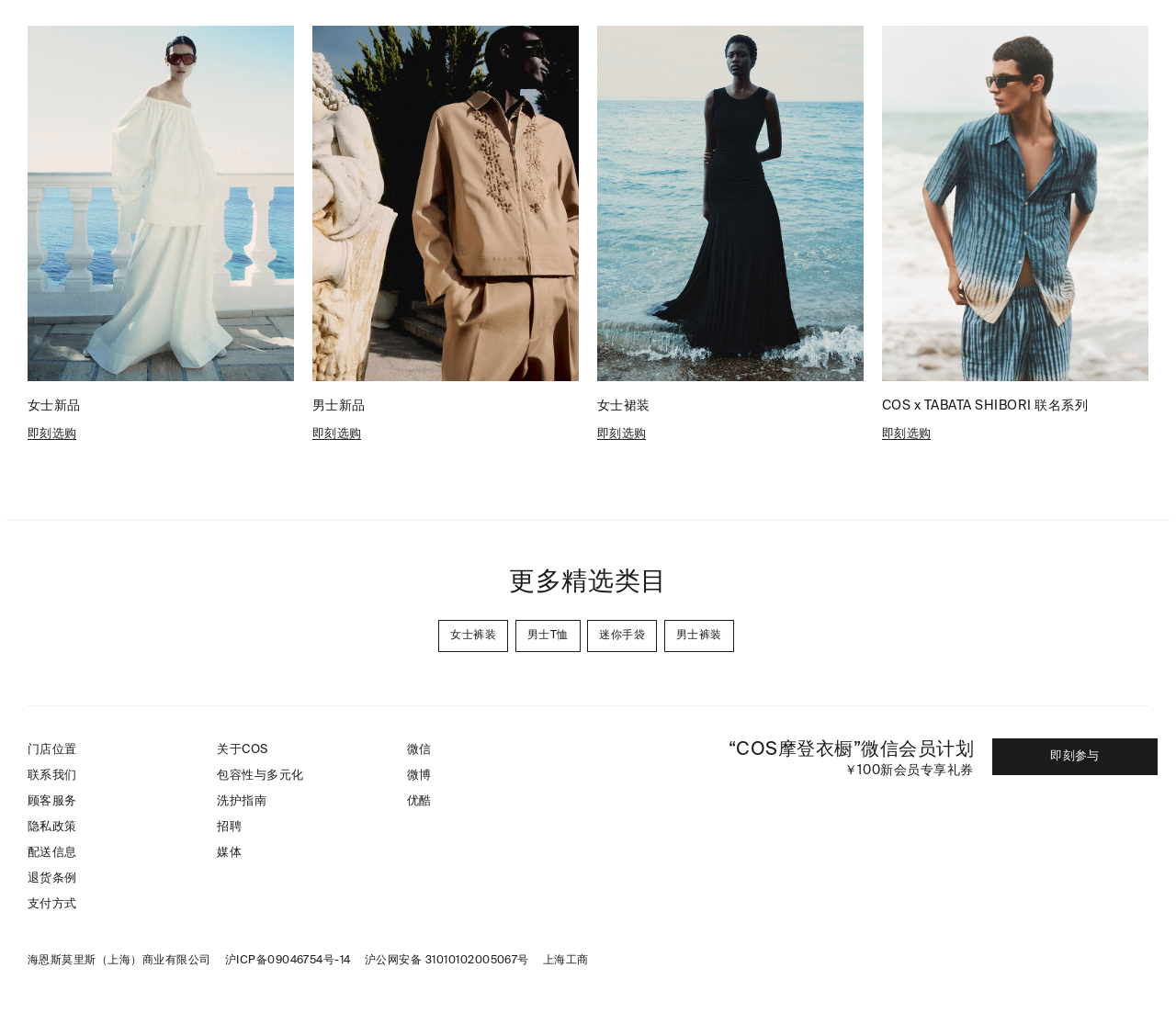Please identify the bounding box coordinates of the region to click in order to complete the given instruction: "Participate in the COS membership program". The coordinates should be four float numbers between 0 and 1, i.e., [left, top, right, bottom].

[0.844, 0.721, 0.984, 0.757]